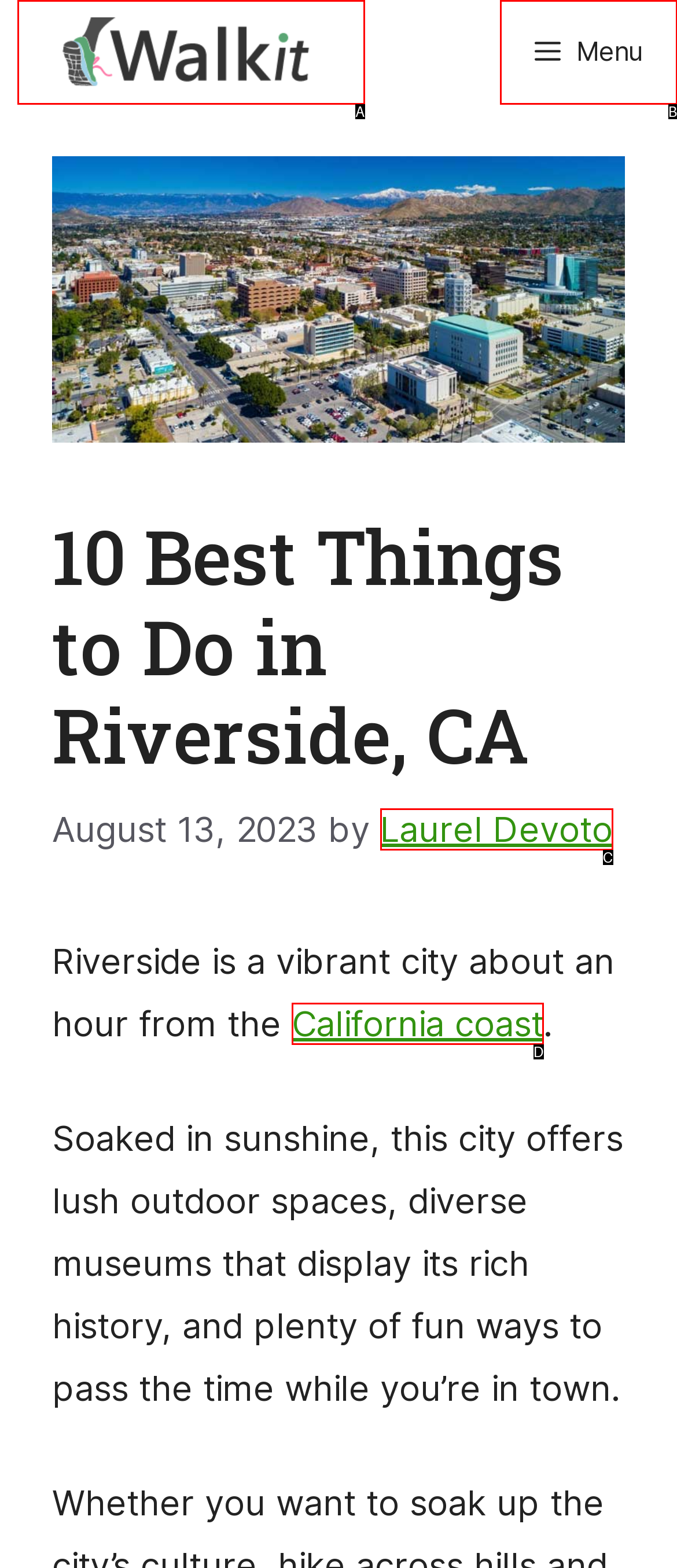Assess the description: News & Events and select the option that matches. Provide the letter of the chosen option directly from the given choices.

None